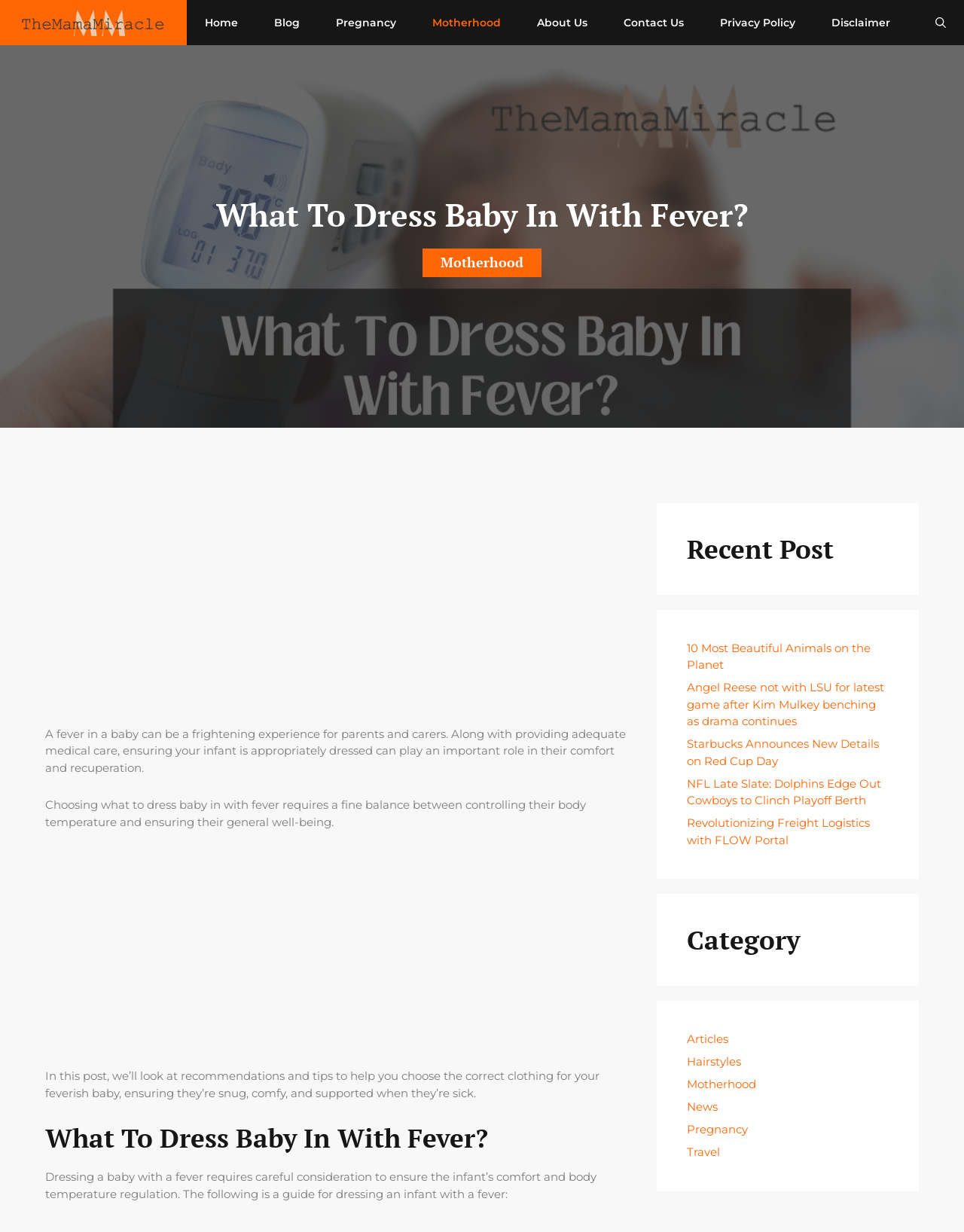What is the tone of the article?
Please provide a comprehensive and detailed answer to the question.

The tone of the article is informative, as it provides factual information and guidance on dressing a baby with fever, without expressing a personal opinion or emotion.